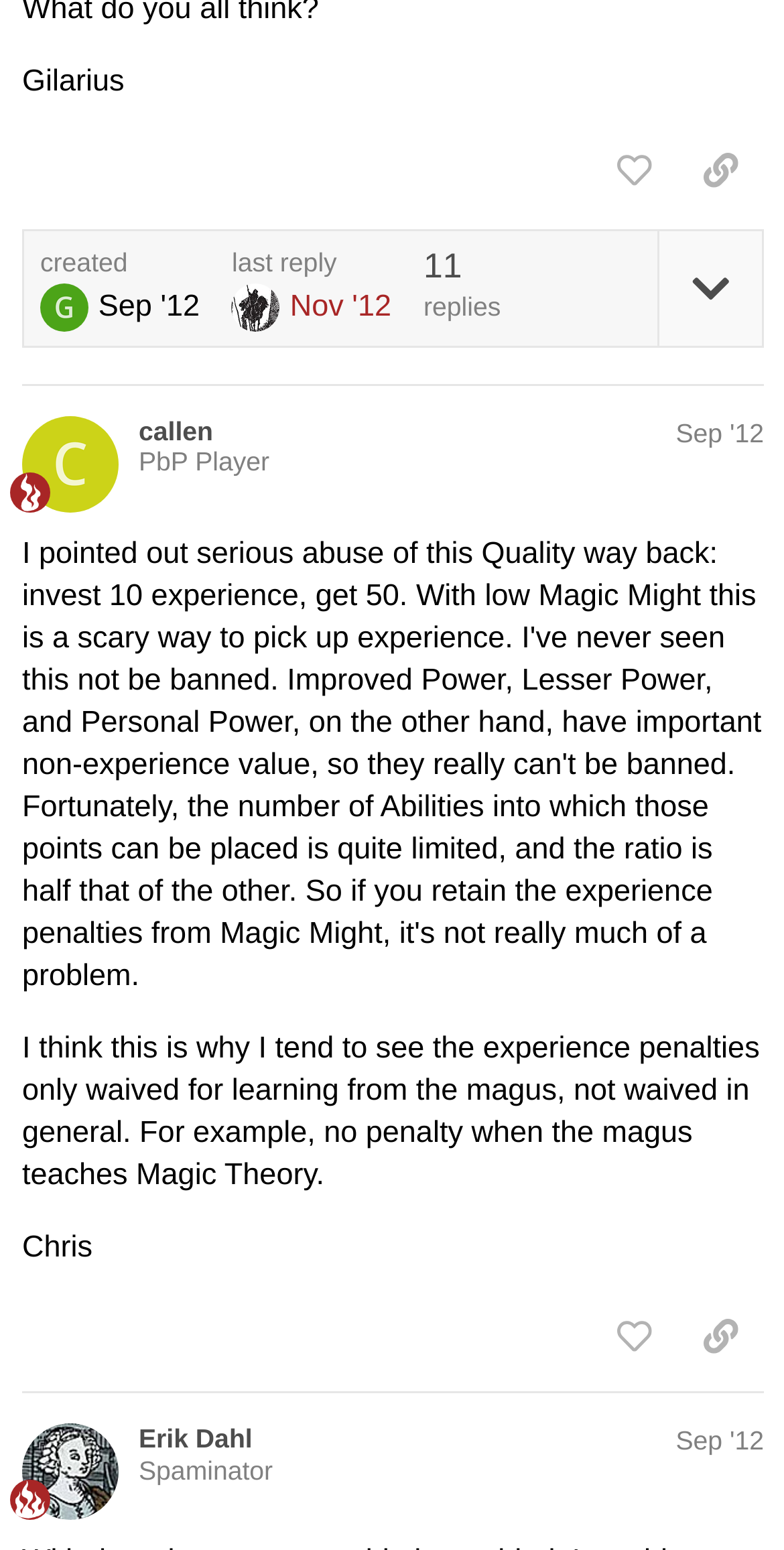Could you determine the bounding box coordinates of the clickable element to complete the instruction: "like this post"? Provide the coordinates as four float numbers between 0 and 1, i.e., [left, top, right, bottom].

[0.753, 0.085, 0.864, 0.135]